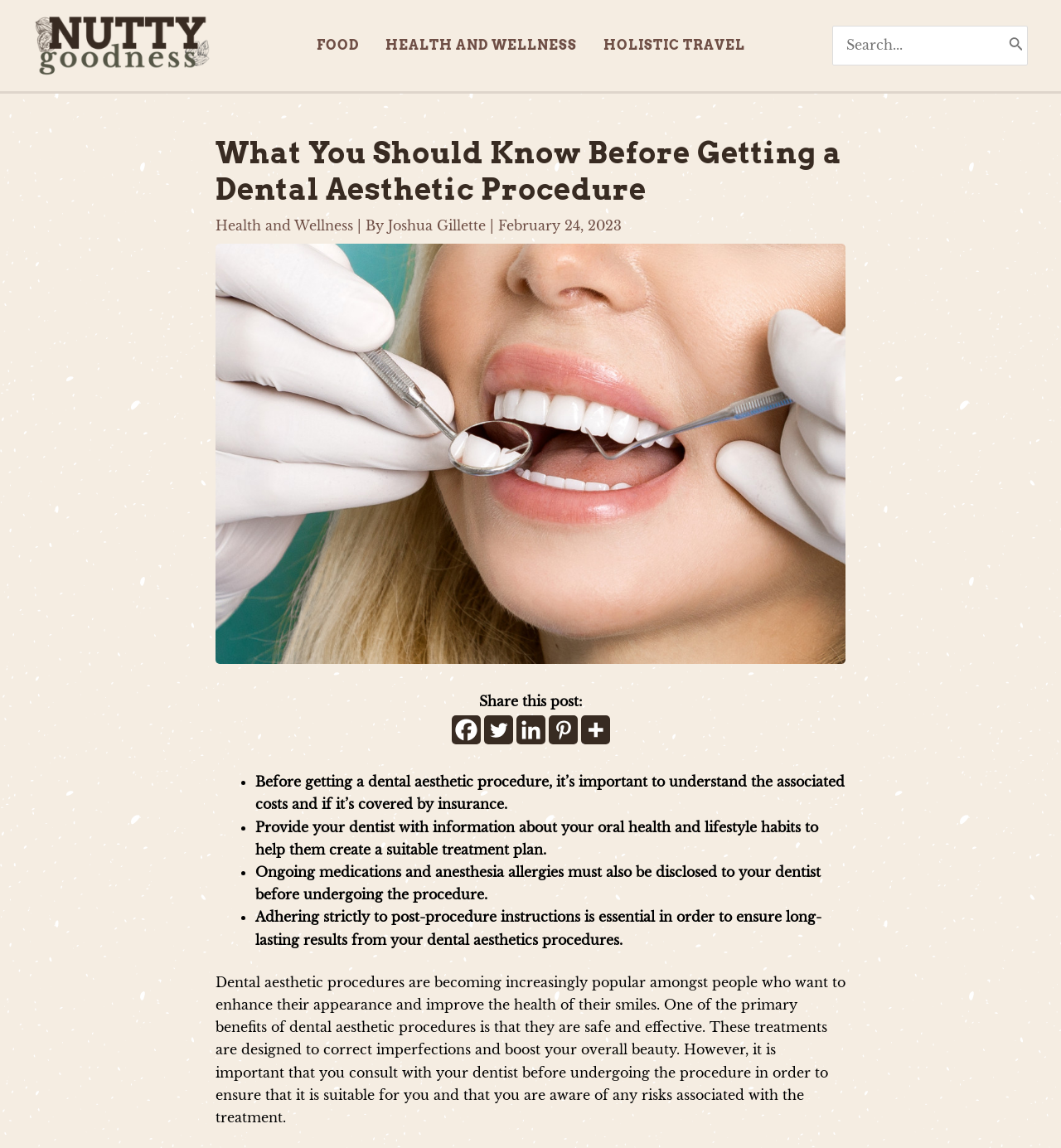Please identify the bounding box coordinates of the element I need to click to follow this instruction: "Search for something".

[0.784, 0.022, 0.969, 0.057]